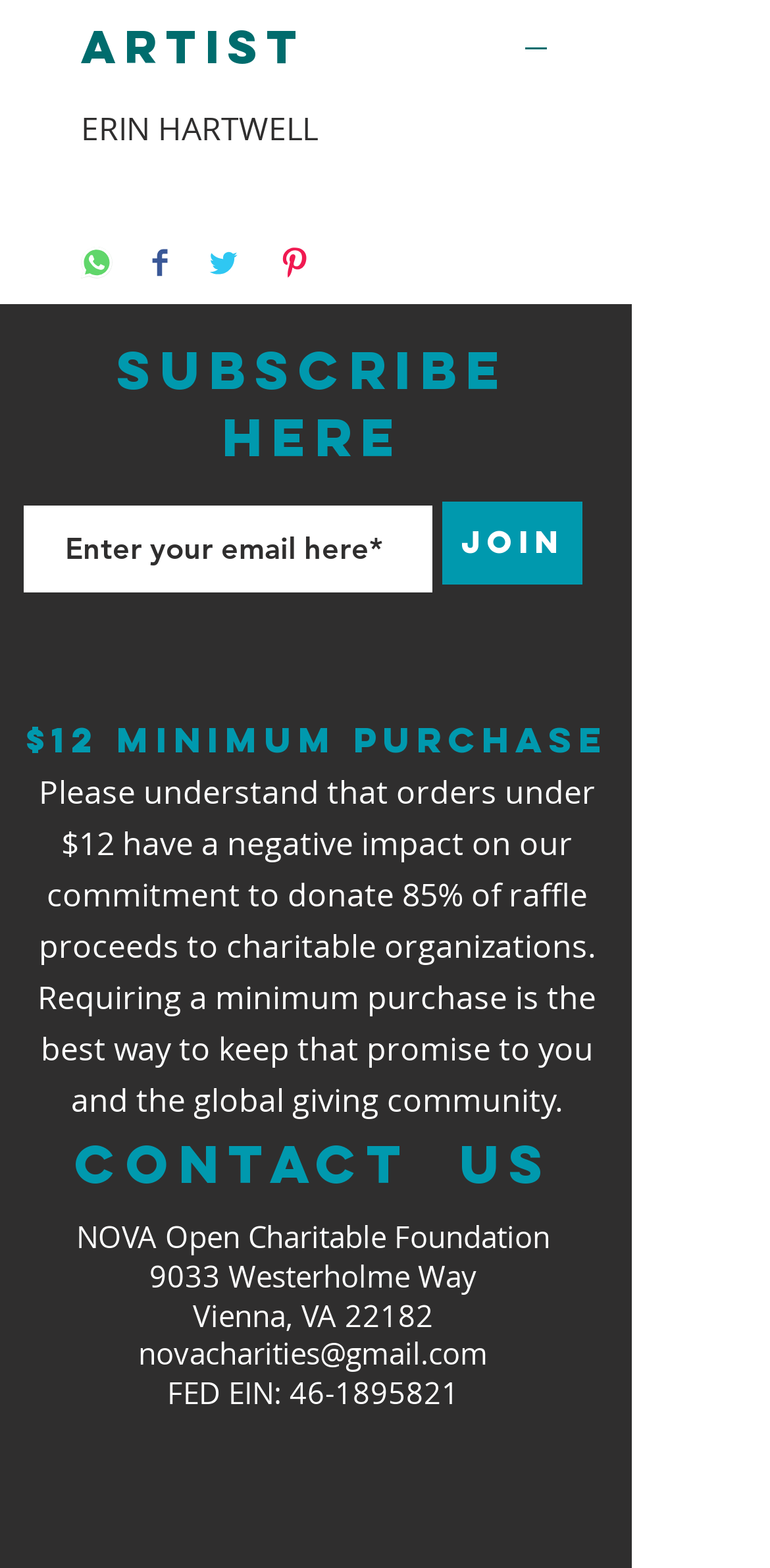What is the artist's name?
Use the information from the image to give a detailed answer to the question.

The artist's name can be found in the static text element 'ERIN HARTWELL' which is located below the 'ARTIST' button.